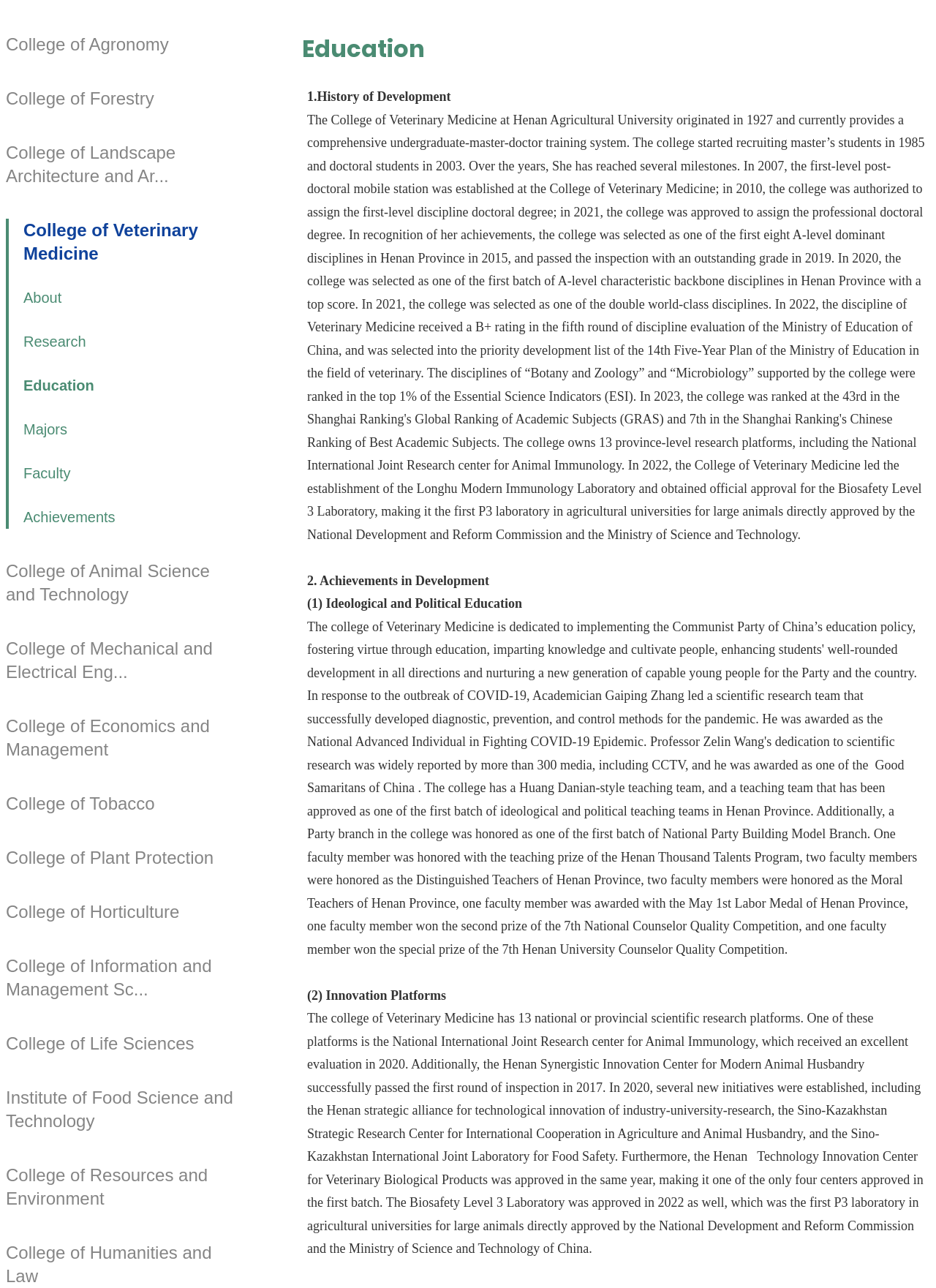Please specify the bounding box coordinates in the format (top-left x, top-left y, bottom-right x, bottom-right y), with all values as floating point numbers between 0 and 1. Identify the bounding box of the UI element described by: Research

[0.009, 0.24, 0.259, 0.274]